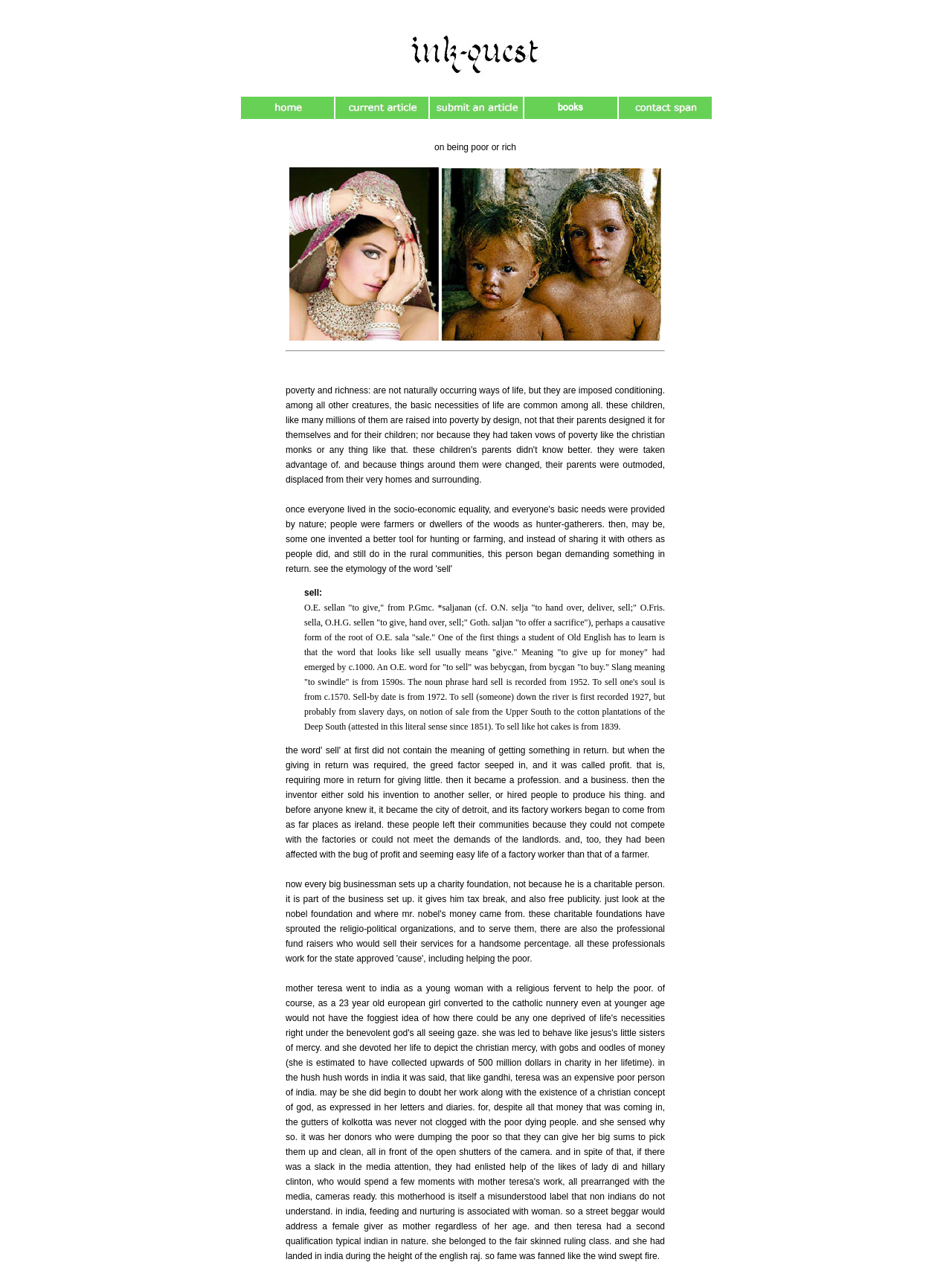What is the name of the current article?
Based on the image, respond with a single word or phrase.

On being poor or rich